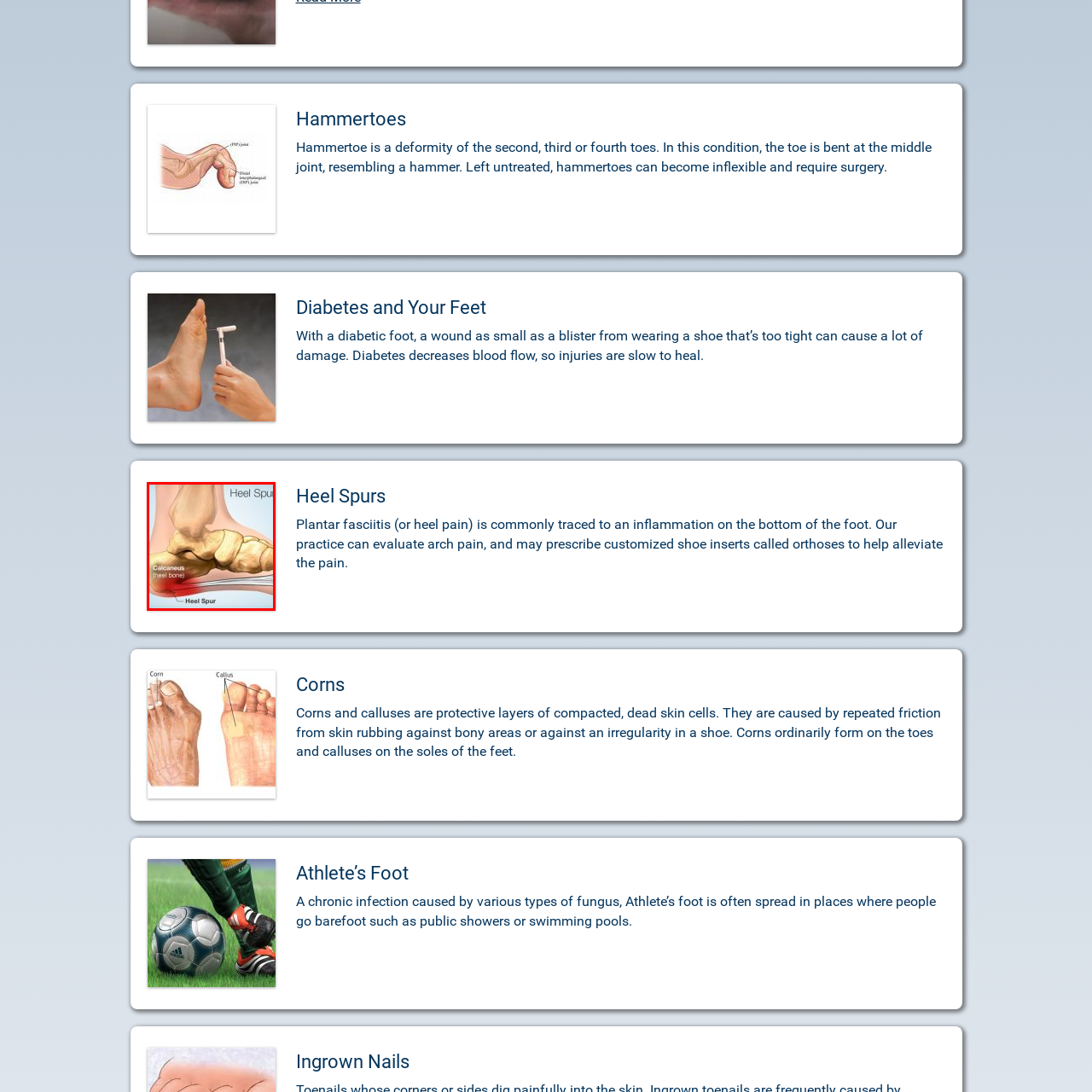Please review the image enclosed by the red bounding box and give a detailed answer to the following question, utilizing the information from the visual: Why is understanding heel spurs crucial?

The caption emphasizes that understanding heel spurs is crucial, especially for those experiencing foot pain, as diagnosis and potential treatment options can significantly enhance quality of life.